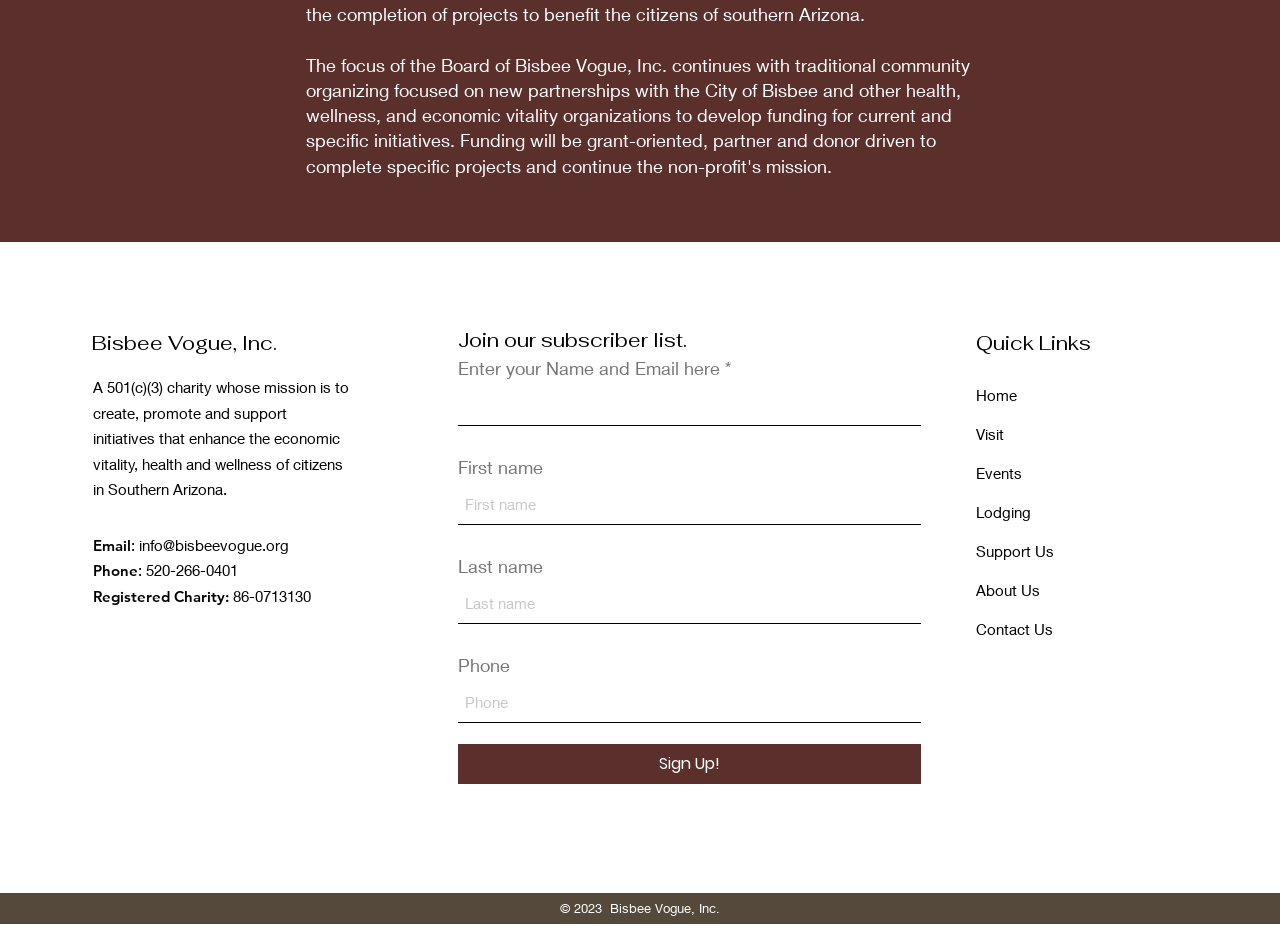Answer the question in a single word or phrase:
What is the purpose of the 'Sign Up!' button?

To join the subscriber list